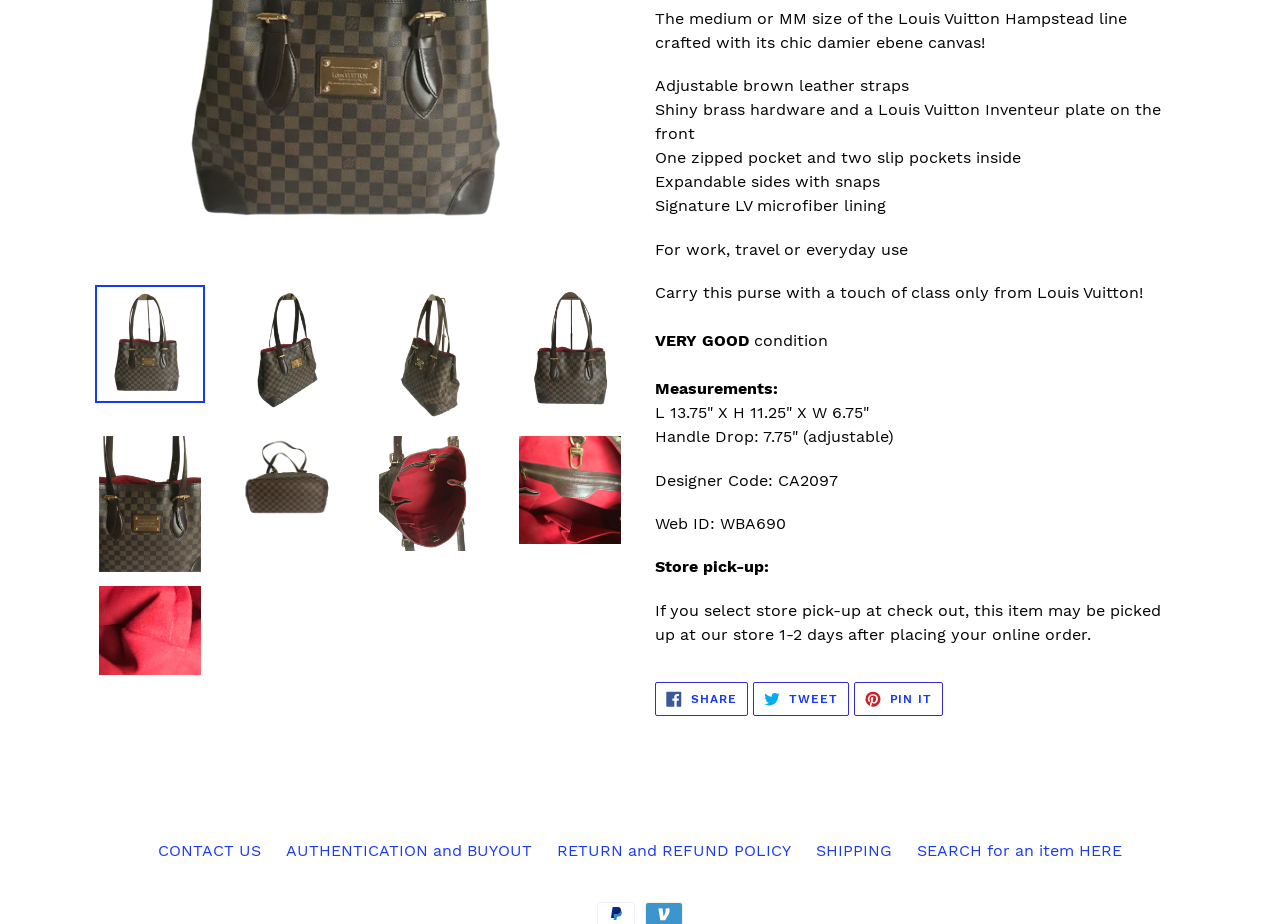Locate the bounding box of the UI element defined by this description: "SEARCH for an item HERE". The coordinates should be given as four float numbers between 0 and 1, formatted as [left, top, right, bottom].

[0.716, 0.91, 0.877, 0.931]